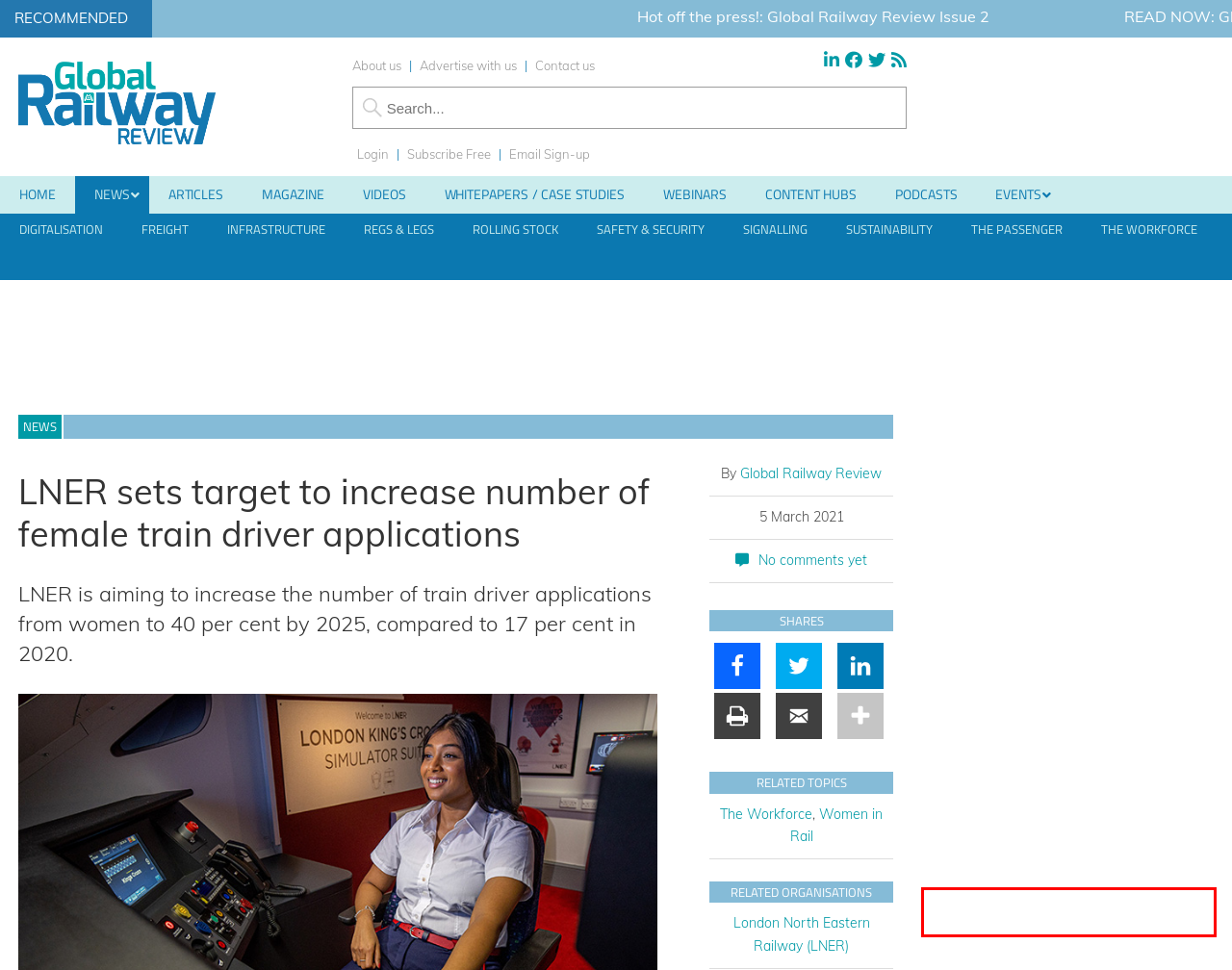Observe the screenshot of a webpage with a red bounding box around an element. Identify the webpage description that best fits the new page after the element inside the bounding box is clicked. The candidates are:
A. Signalling, Control & Communications
B. Infrastructure News, Articles and Whitepapers
C. Women in Rail - News, Articles and Whitepapers - Global Railway Review
D. Rail Whitepapers, App Notes & Posters - Global Railway Review
E. About Global Railway Review
F. Network Rail: Kingsferry Bridge closure details
G. Become a member of Global Railway Review
H. Welcome – Goldschmidt

F